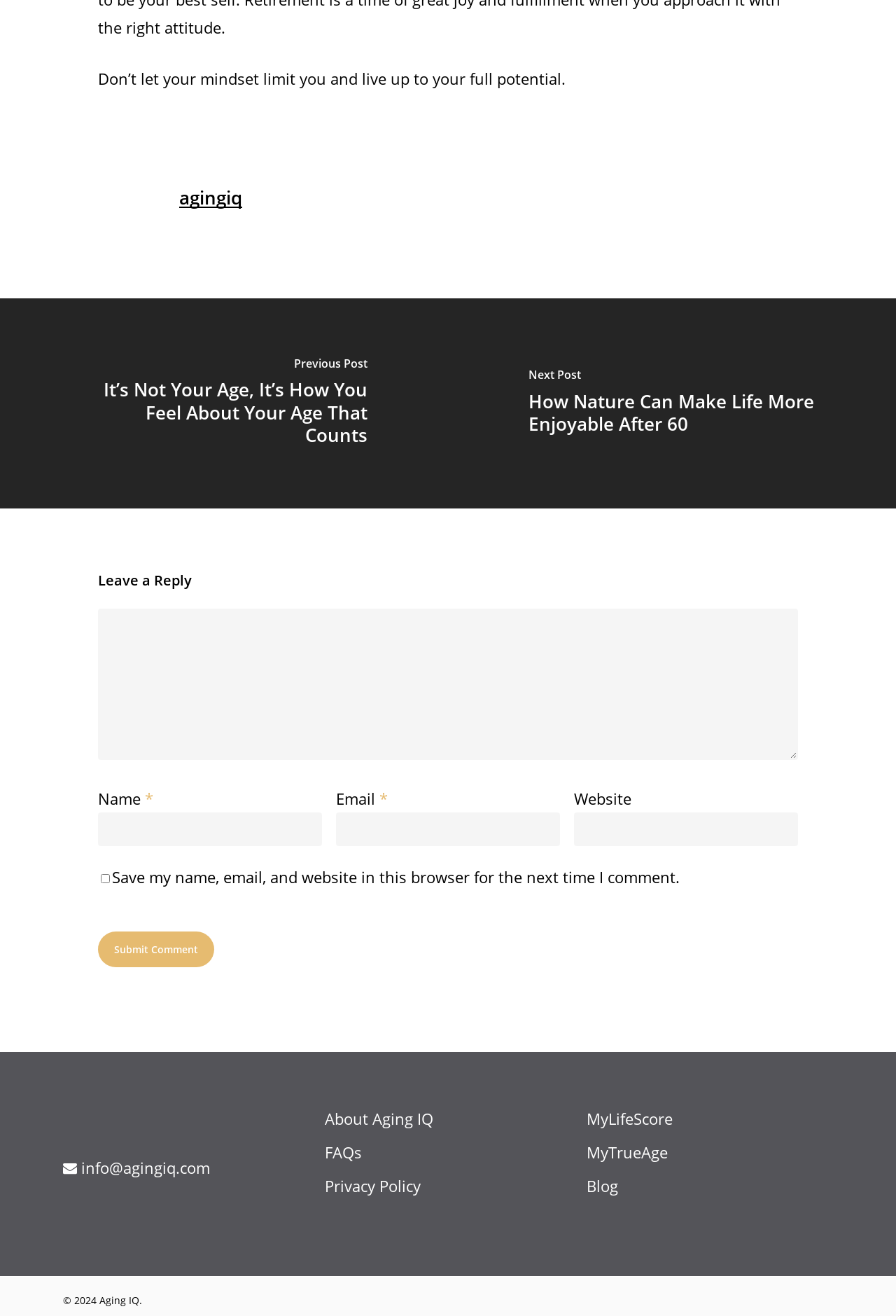What is the bounding box coordinate of the 'Submit Comment' button?
Look at the image and answer the question using a single word or phrase.

[0.109, 0.708, 0.239, 0.735]